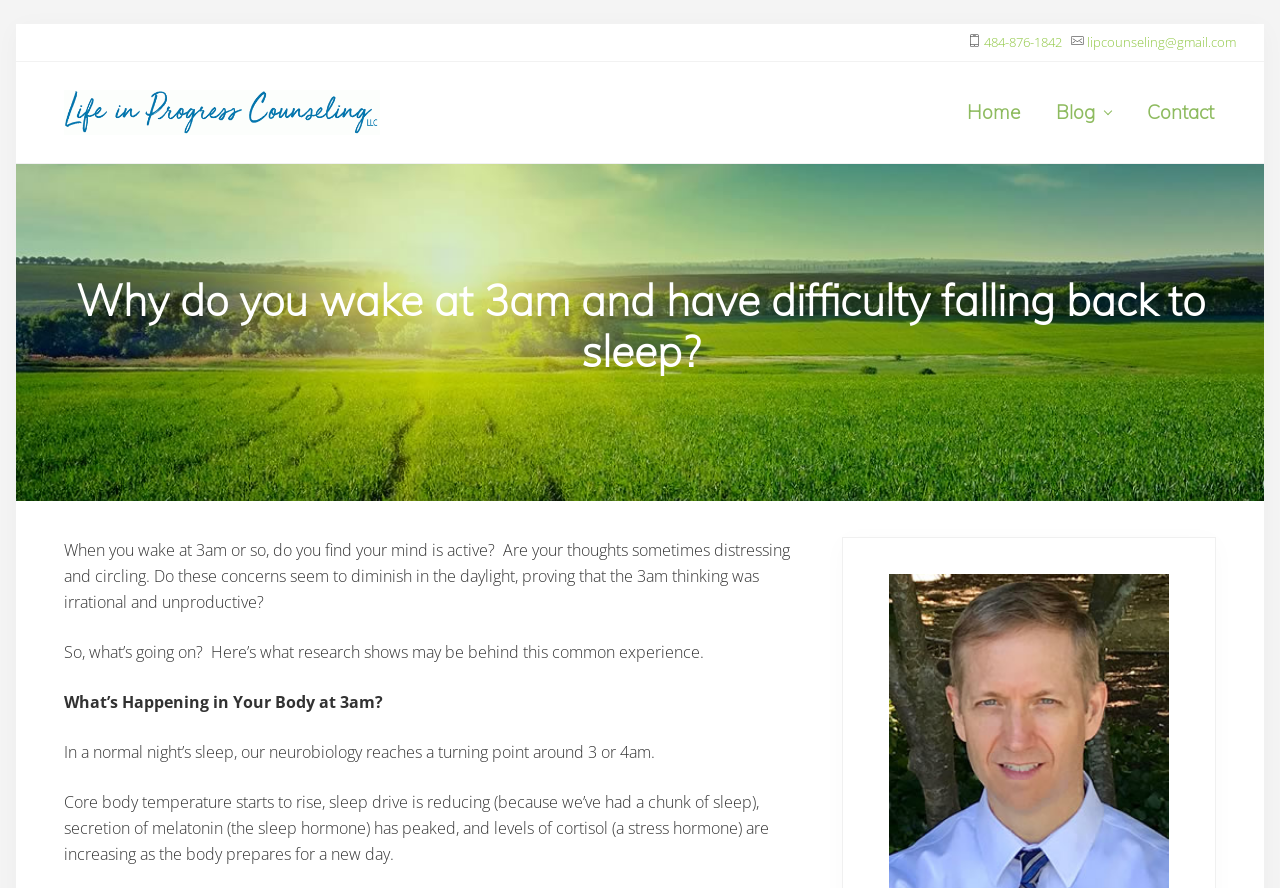Observe the image and answer the following question in detail: What is the topic of the main article on the webpage?

The topic of the main article can be determined by looking at the heading 'Why do you wake at 3am and have difficulty falling back to sleep?' which is located in the main content area of the webpage.